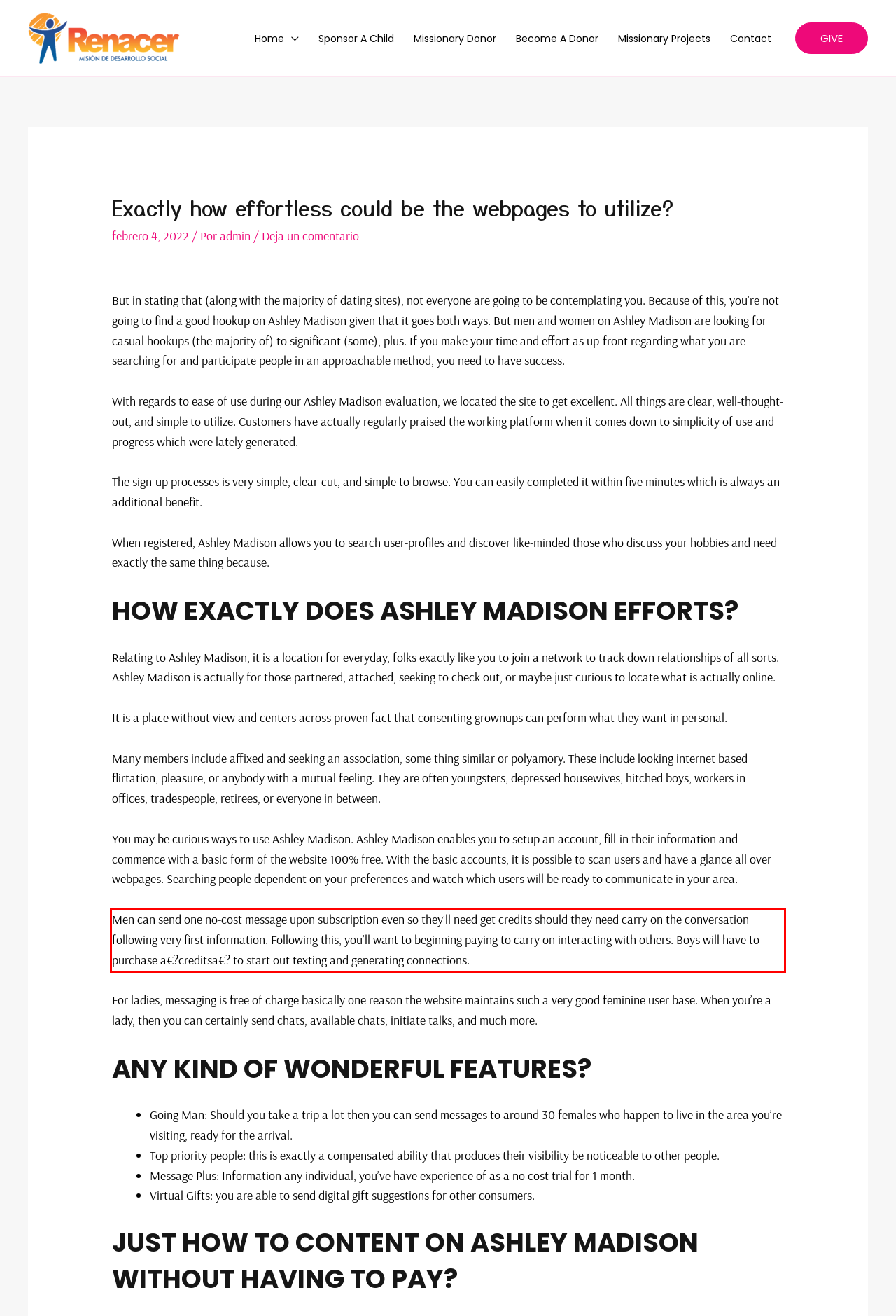Given a webpage screenshot with a red bounding box, perform OCR to read and deliver the text enclosed by the red bounding box.

Men can send one no-cost message upon subscription even so they’ll need get credits should they need carry on the conversation following very first information. Following this, you’ll want to beginning paying to carry on interacting with others. Boys will have to purchase a€?creditsa€? to start out texting and generating connections.